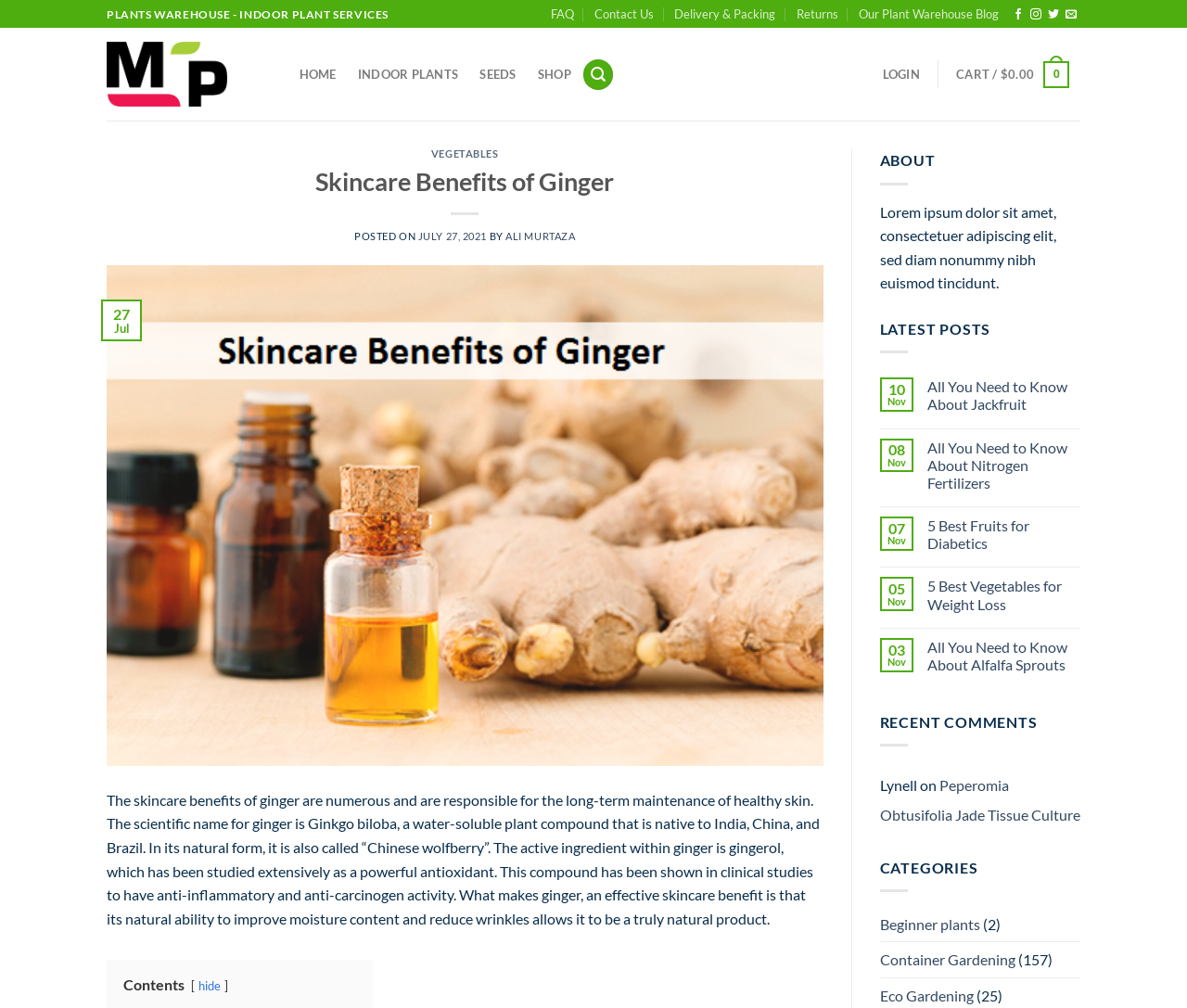Elaborate on the different components and information displayed on the webpage.

This webpage is about the skincare benefits of ginger, with the title "Skincare Benefits of Ginger - My Plant Warehouse - Indoor Plants Warehouse" at the top. The page has a navigation menu at the top with links to "FAQ", "Contact Us", "Delivery & Packing", "Returns", and "Our Plant Warehouse Blog". There are also social media links and a search bar on the top right corner.

Below the navigation menu, there is a header section with links to "HOME", "INDOOR PLANTS", "SEEDS", "SHOP", and "LOGIN" on the left side, and a cart icon with a price of $0.00 on the right side.

The main content of the page is divided into two sections. On the left side, there is a section with a heading "VEGETABLES" and a subheading "Skincare Benefits of Ginger". Below the subheading, there is a paragraph of text describing the benefits of ginger for skincare, including its ability to improve moisture content and reduce wrinkles. There is also an image related to ginger skincare benefits.

On the right side, there is a section with a heading "ABOUT" and a paragraph of text describing the website's purpose. Below this section, there are links to recent posts, including "All You Need to Know About Jackfruit", "All You Need to Know About Nitrogen Fertilizers", and others. Each post has a date and a brief description.

At the bottom of the page, there are sections for "RECENT COMMENTS" and "CATEGORIES". The "RECENT COMMENTS" section shows a list of recent comments with the commenter's name and the post they commented on. The "CATEGORIES" section shows a list of categories with the number of posts in each category.